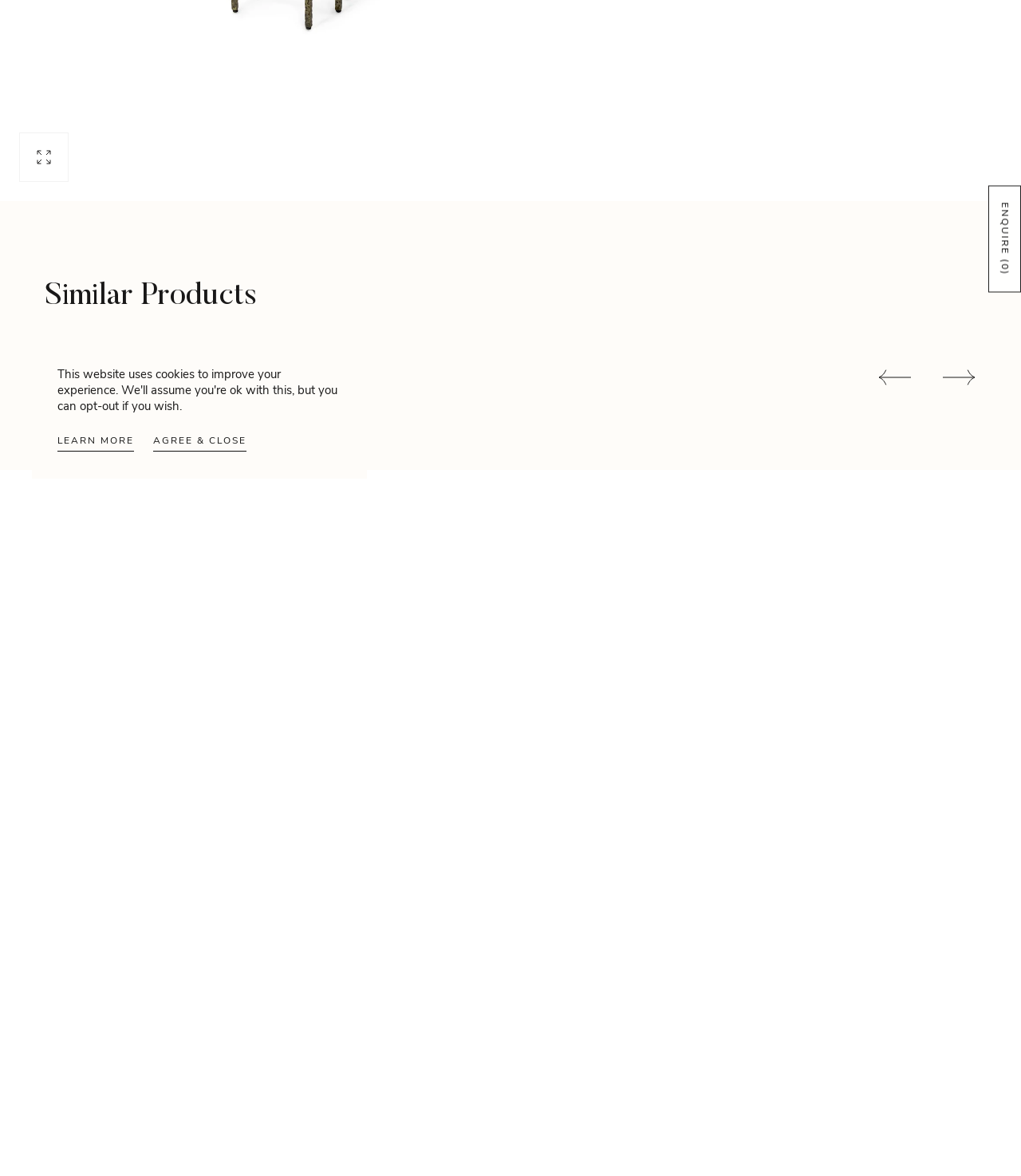Given the description "+64 9 828 0775", determine the bounding box of the corresponding UI element.

[0.812, 0.785, 0.956, 0.802]